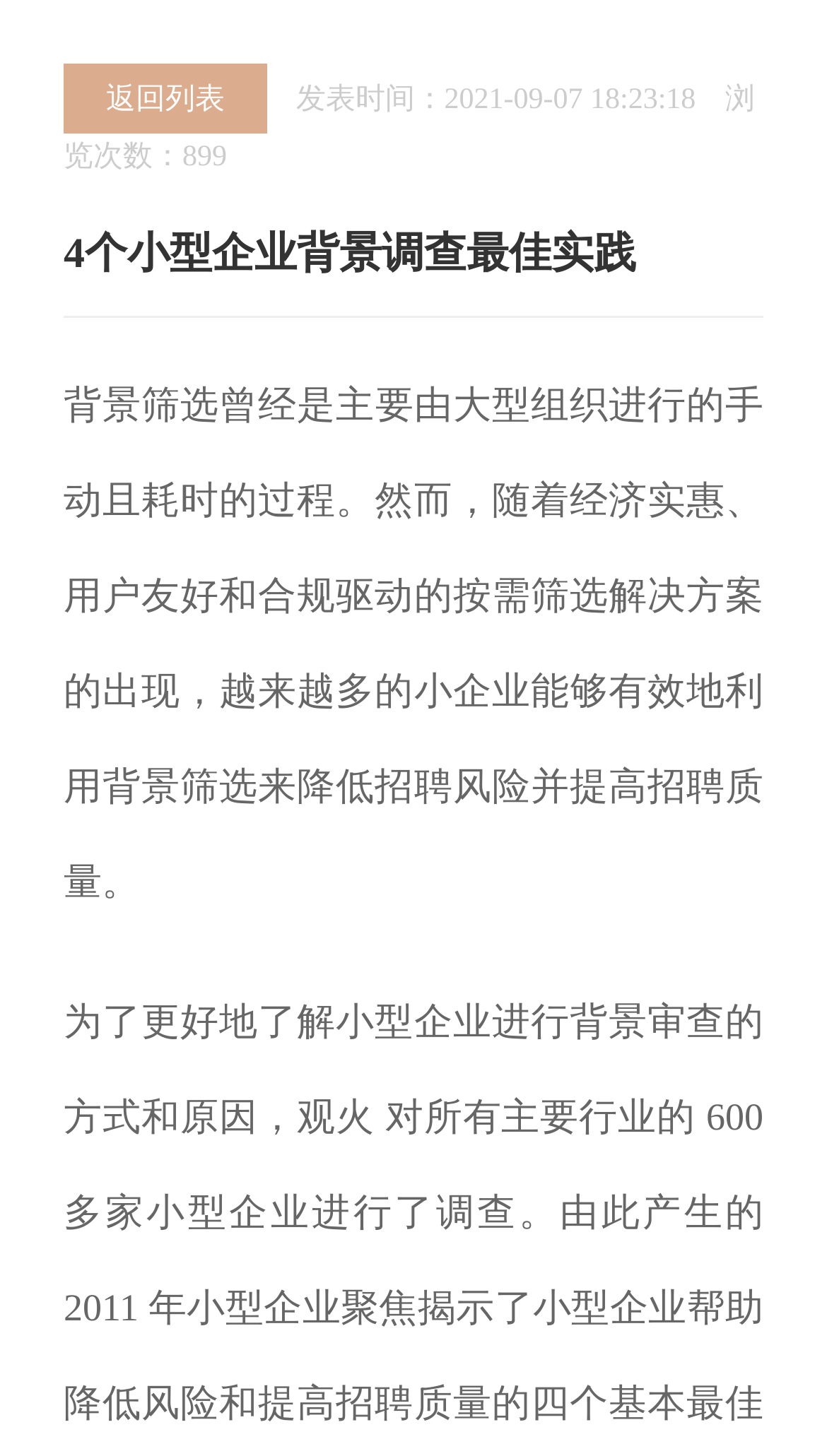What is the main topic of this webpage?
Analyze the image and provide a thorough answer to the question.

The webpage is discussing the importance of background checks for small businesses, and how it can help reduce recruitment risks and improve recruitment quality.